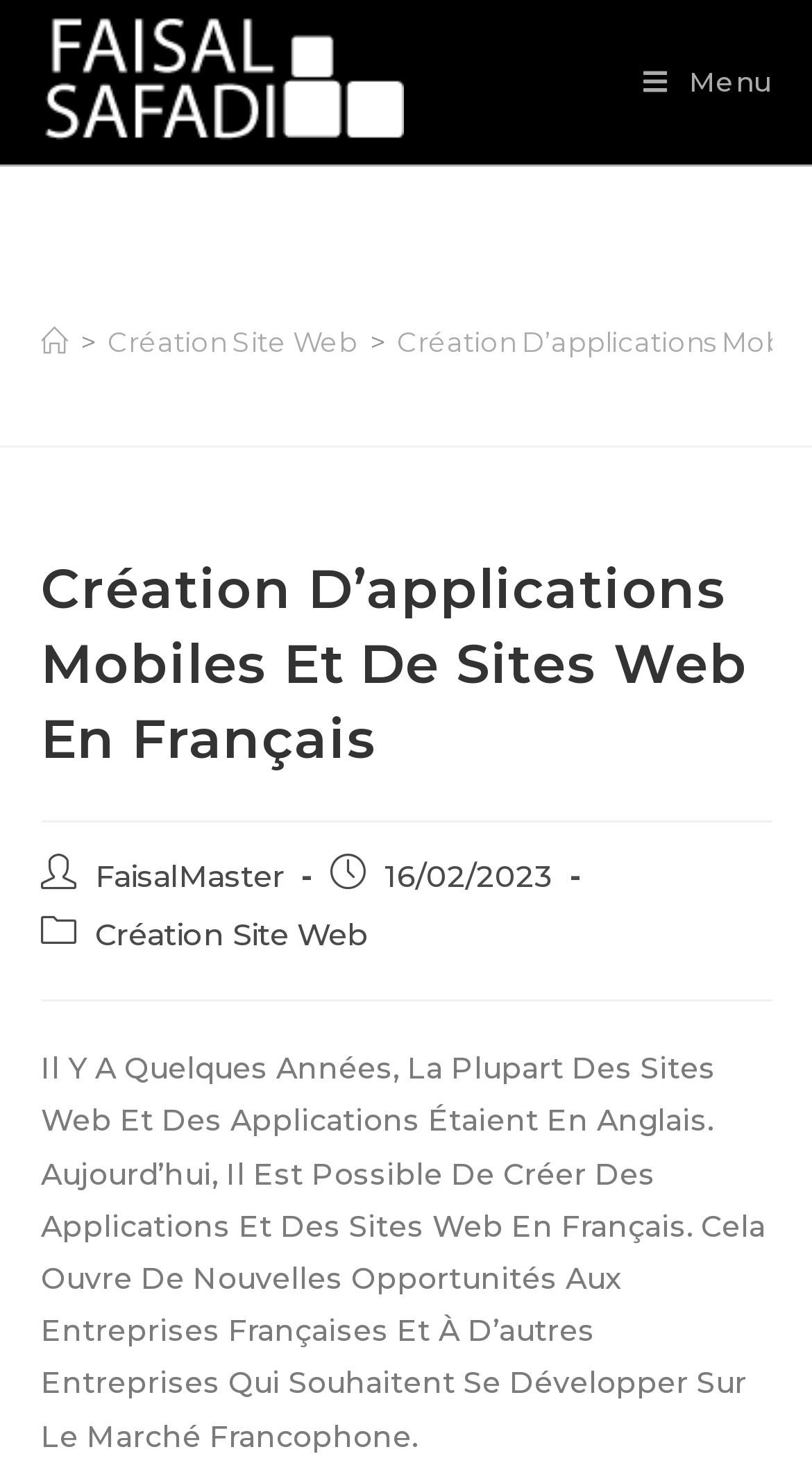Using the provided element description "faisalMaster", determine the bounding box coordinates of the UI element.

[0.117, 0.586, 0.35, 0.612]